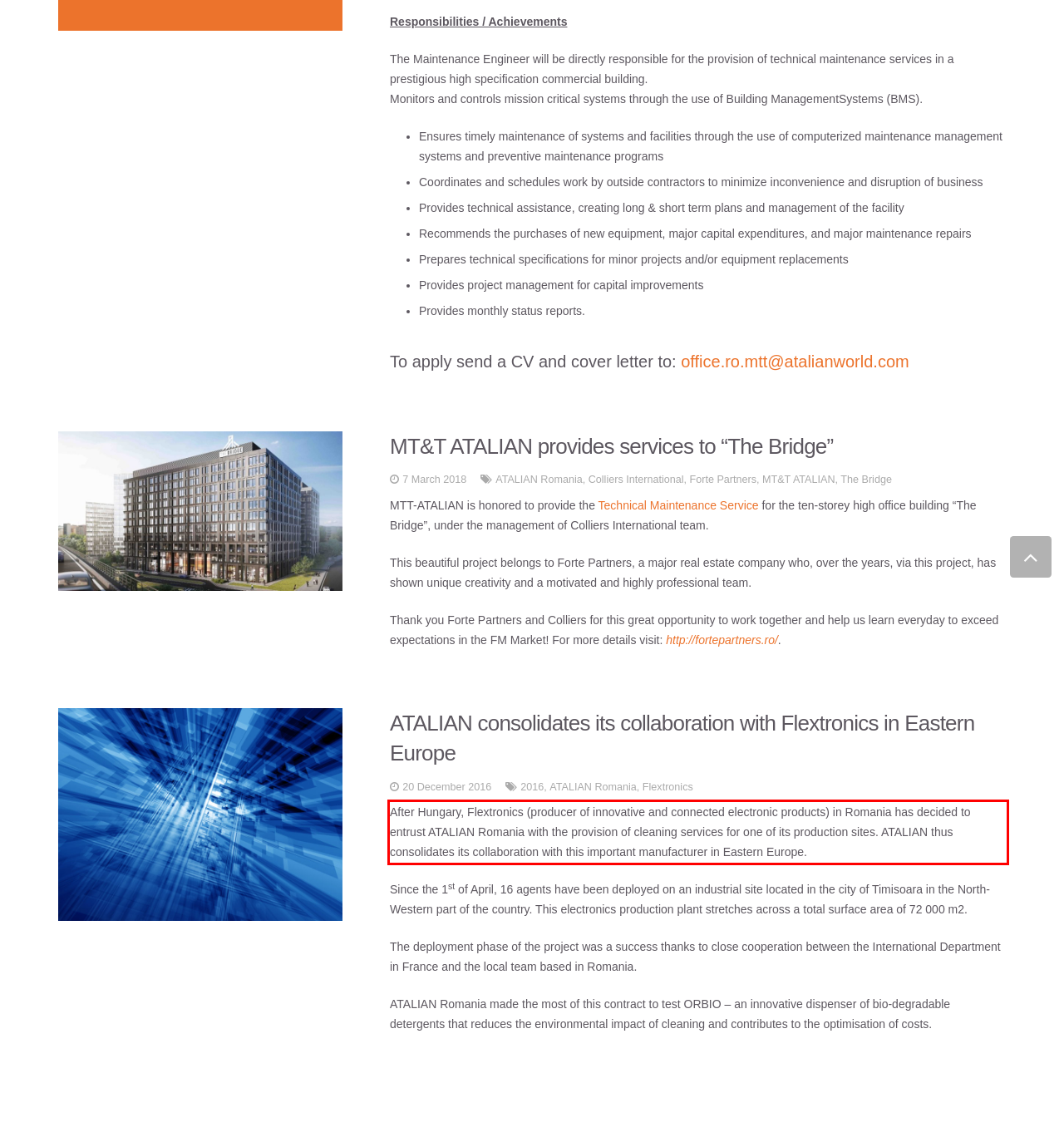Please examine the webpage screenshot and extract the text within the red bounding box using OCR.

After Hungary, Flextronics (producer of innovative and connected electronic products) in Romania has decided to entrust ATALIAN Romania with the provision of cleaning services for one of its production sites. ATALIAN thus consolidates its collaboration with this important manufacturer in Eastern Europe.